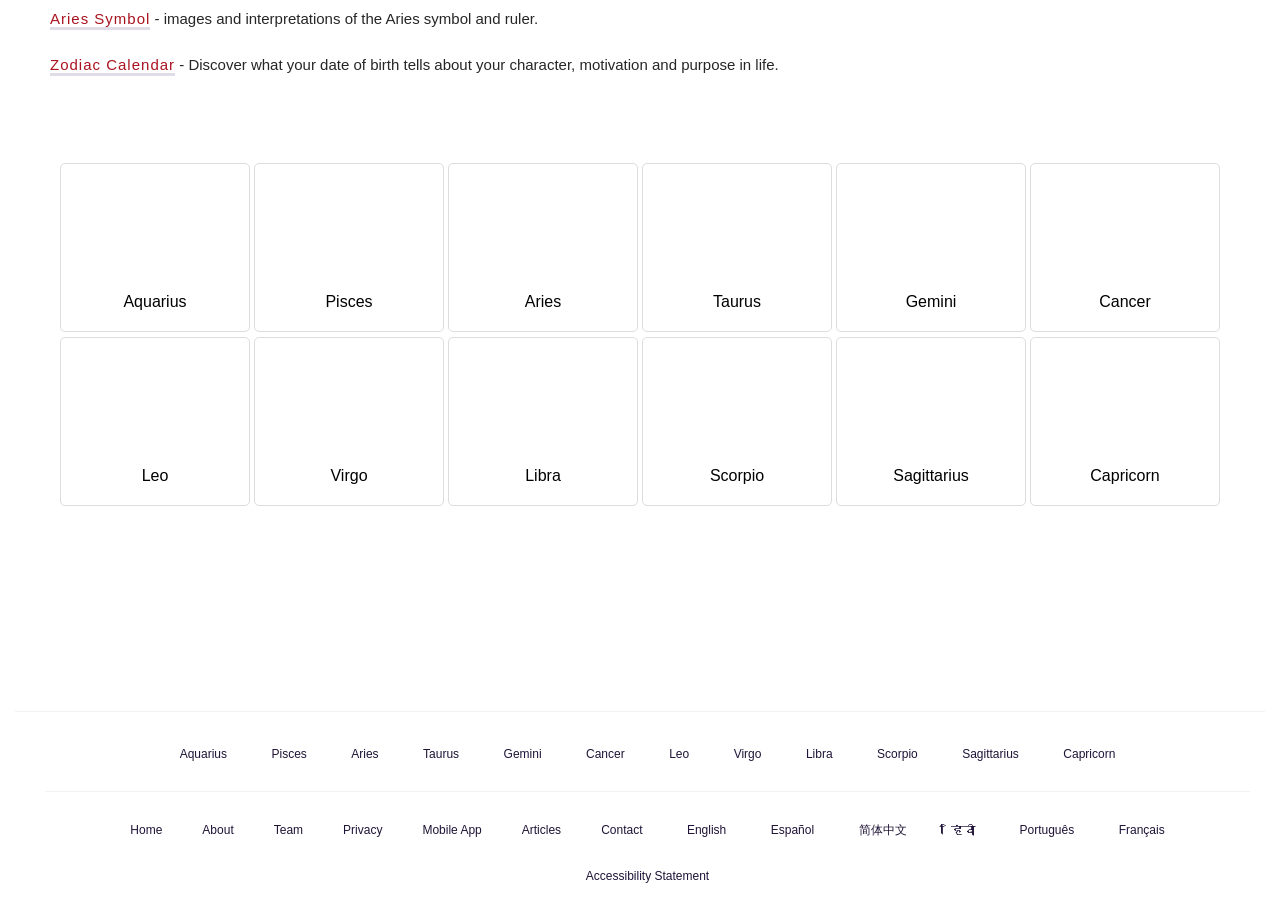Using the information in the image, could you please answer the following question in detail:
What is the last link in the footer section?

I looked at the links in the footer section and found that 'Accessibility Statement' is the last one listed.